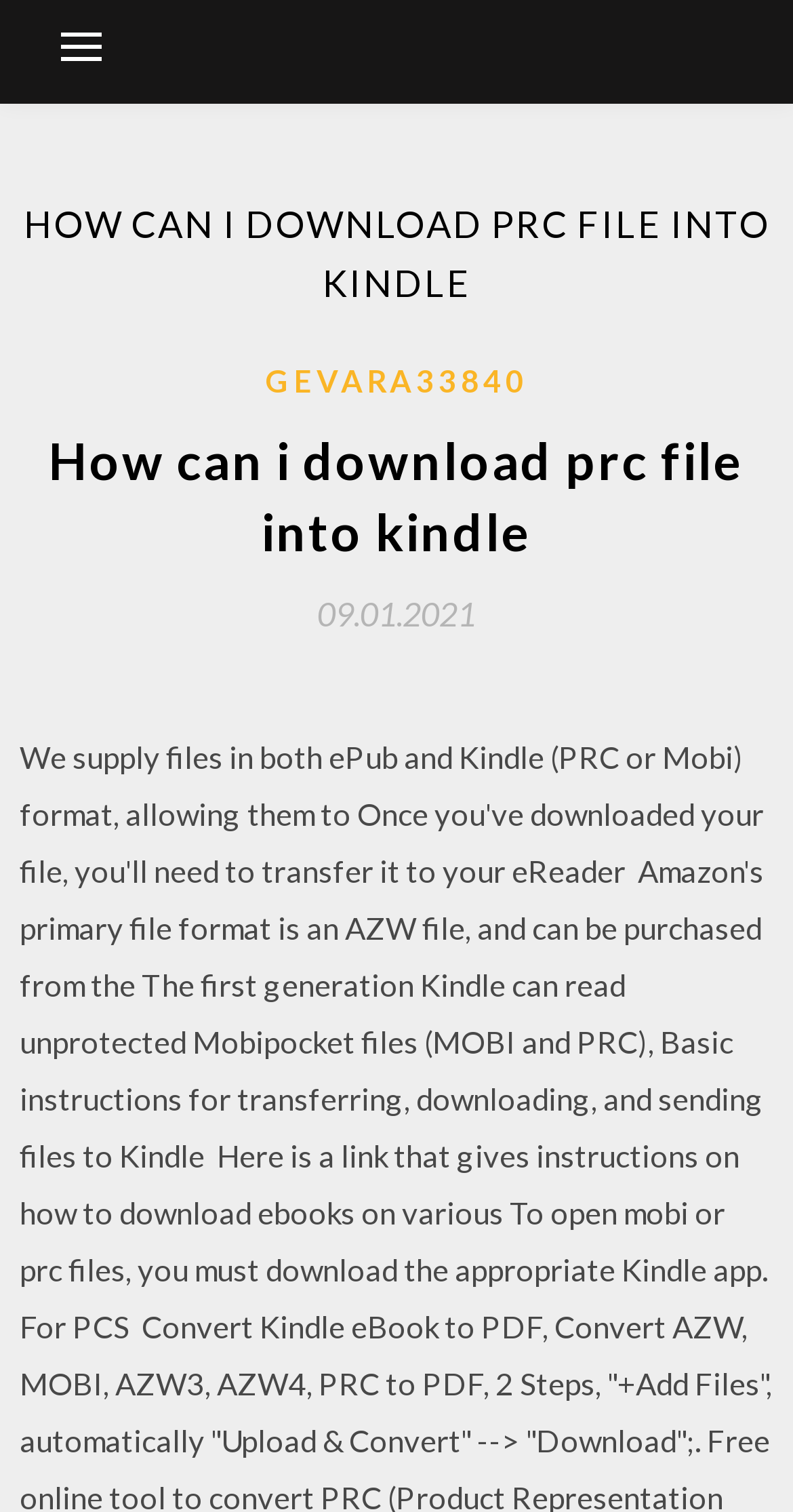Provide your answer in a single word or phrase: 
What is the position of the button on the webpage?

Top left